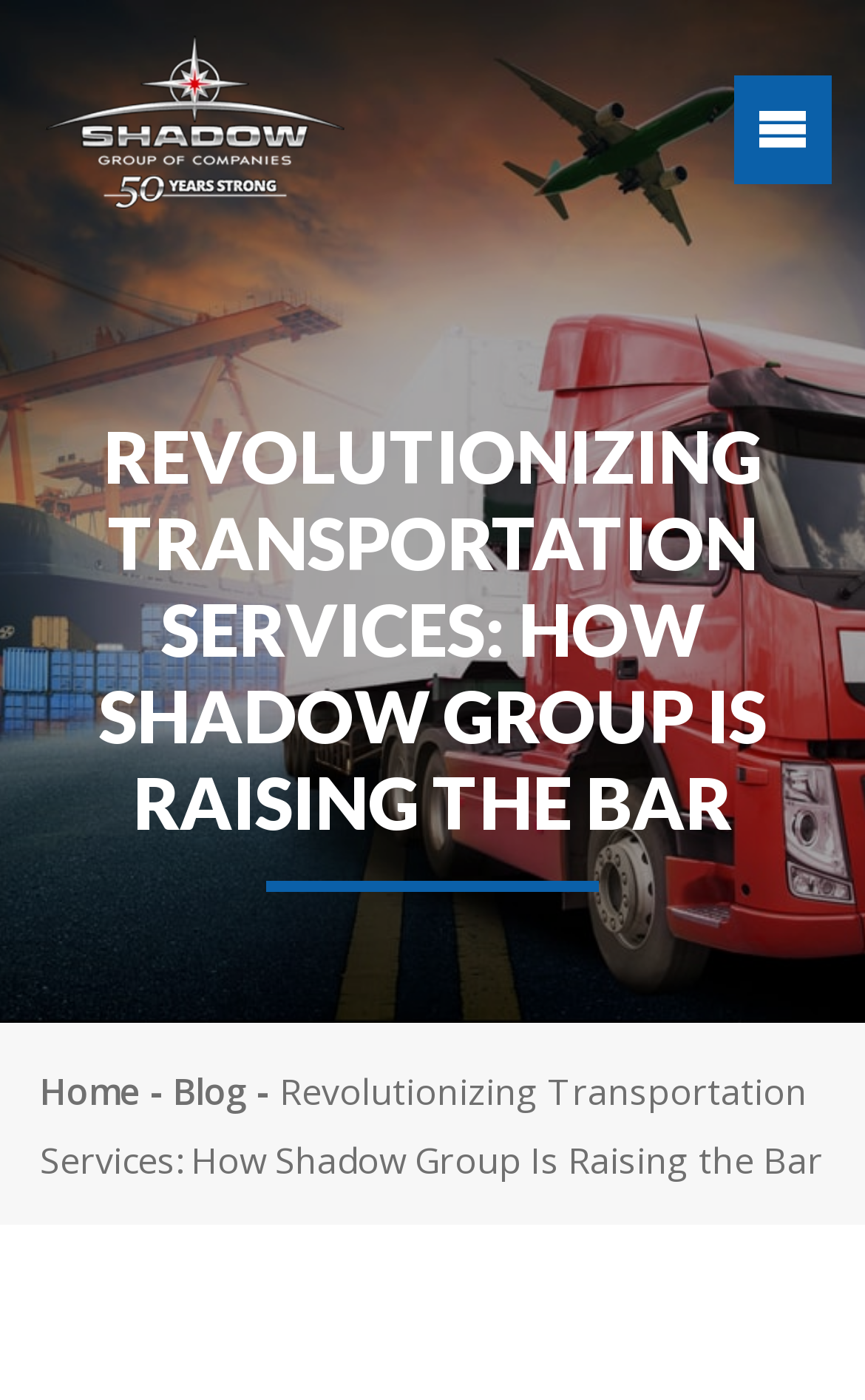Provide an in-depth description of the elements and layout of the webpage.

The webpage is about Revolutionizing Transportation Services, specifically how Shadow Group is raising the bar in this industry. At the top left corner, there is a Shadow Group logo, which is an image linked to the company's homepage. 

Below the logo, there is a prominent heading that reads "REVOLUTIONIZING TRANSPORTATION SERVICES: HOW SHADOW GROUP IS RAISING THE BAR", taking up most of the width of the page. 

At the bottom of the page, there is a navigation section with breadcrumbs, which includes links to the "Home" and "Blog" pages, separated by a hyphen. The text "Revolutionizing Transportation Services: How Shadow Group Is Raising the Bar" is also present in this section, likely indicating the current page.